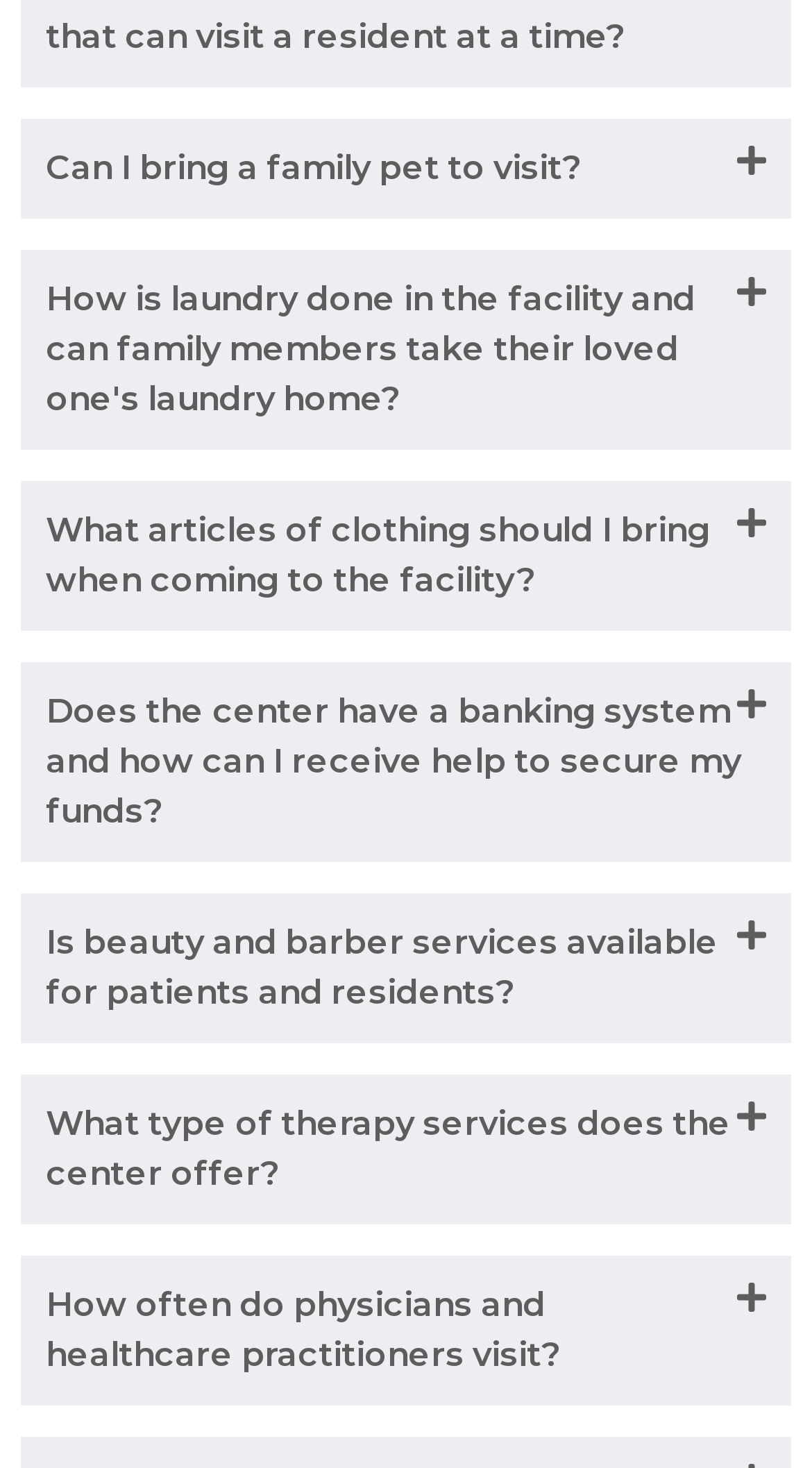Determine the bounding box coordinates for the region that must be clicked to execute the following instruction: "Learn about the 'Is beauty and barber services available for patients and residents?'".

[0.026, 0.608, 0.974, 0.71]